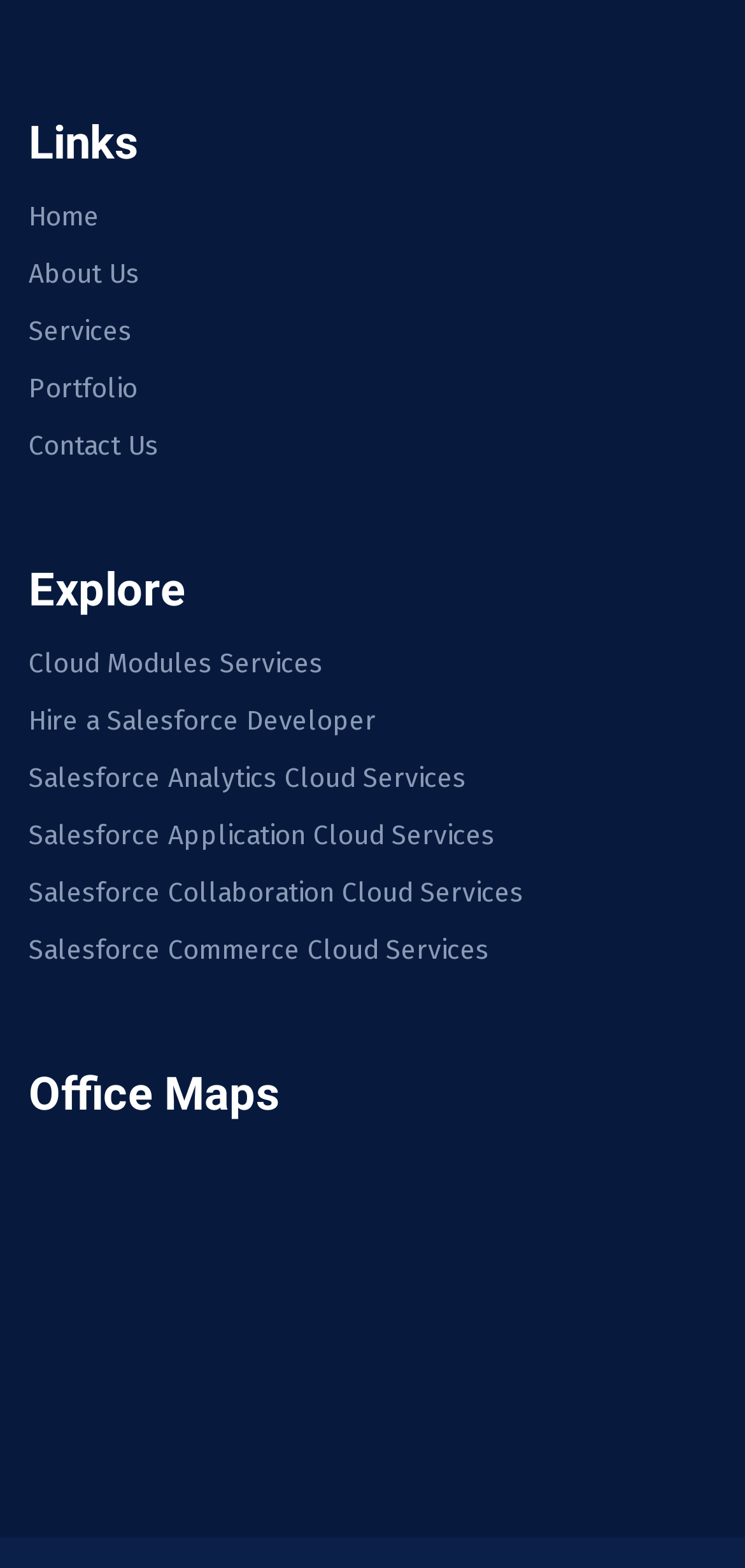Determine the bounding box coordinates of the clickable region to carry out the instruction: "explore cloud modules services".

[0.038, 0.416, 0.433, 0.433]